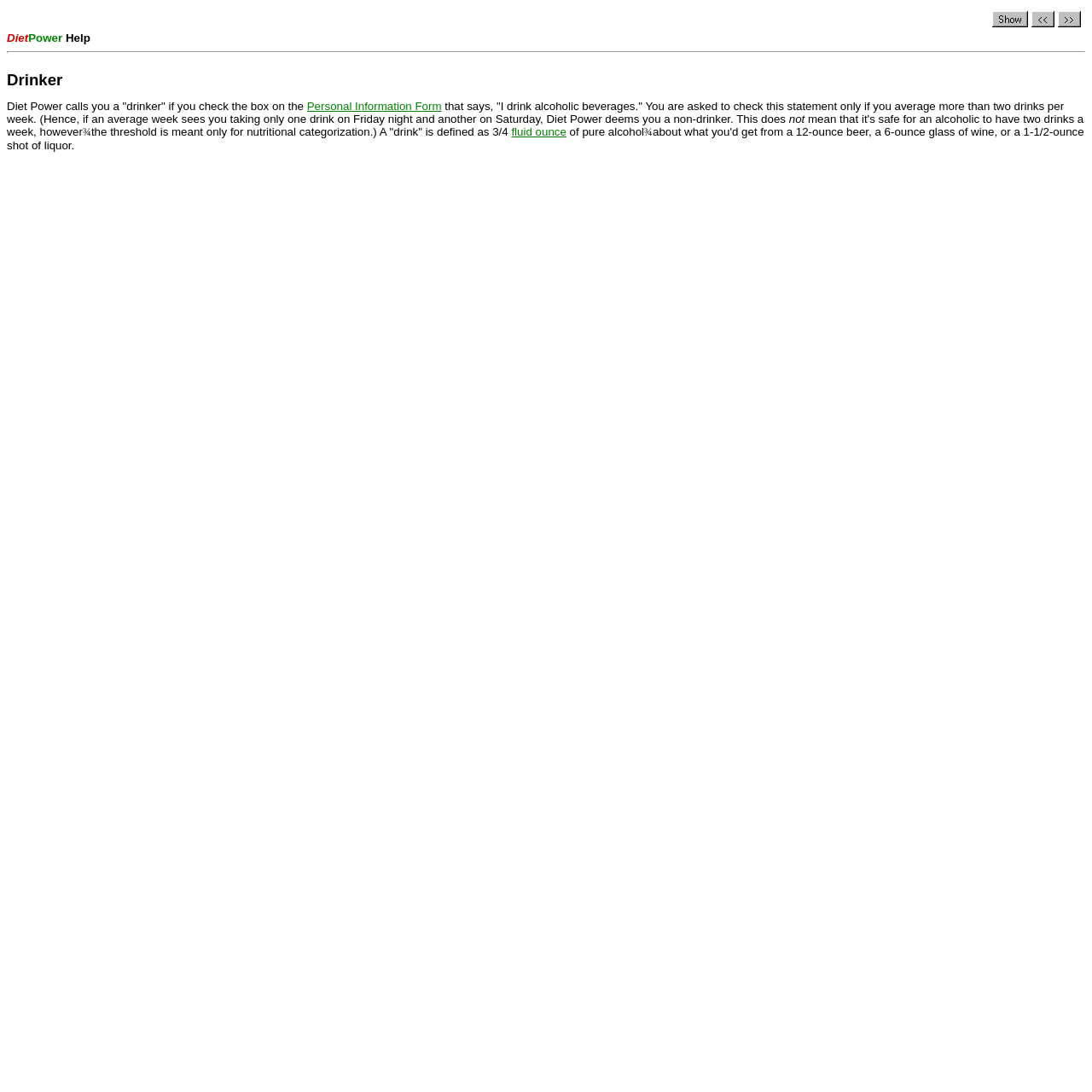What is the threshold for being considered a 'drinker'?
Analyze the image and deliver a detailed answer to the question.

According to the webpage, Diet Power considers a user a 'drinker' if they average more than two drinks per week, which is used for nutritional categorization purposes.